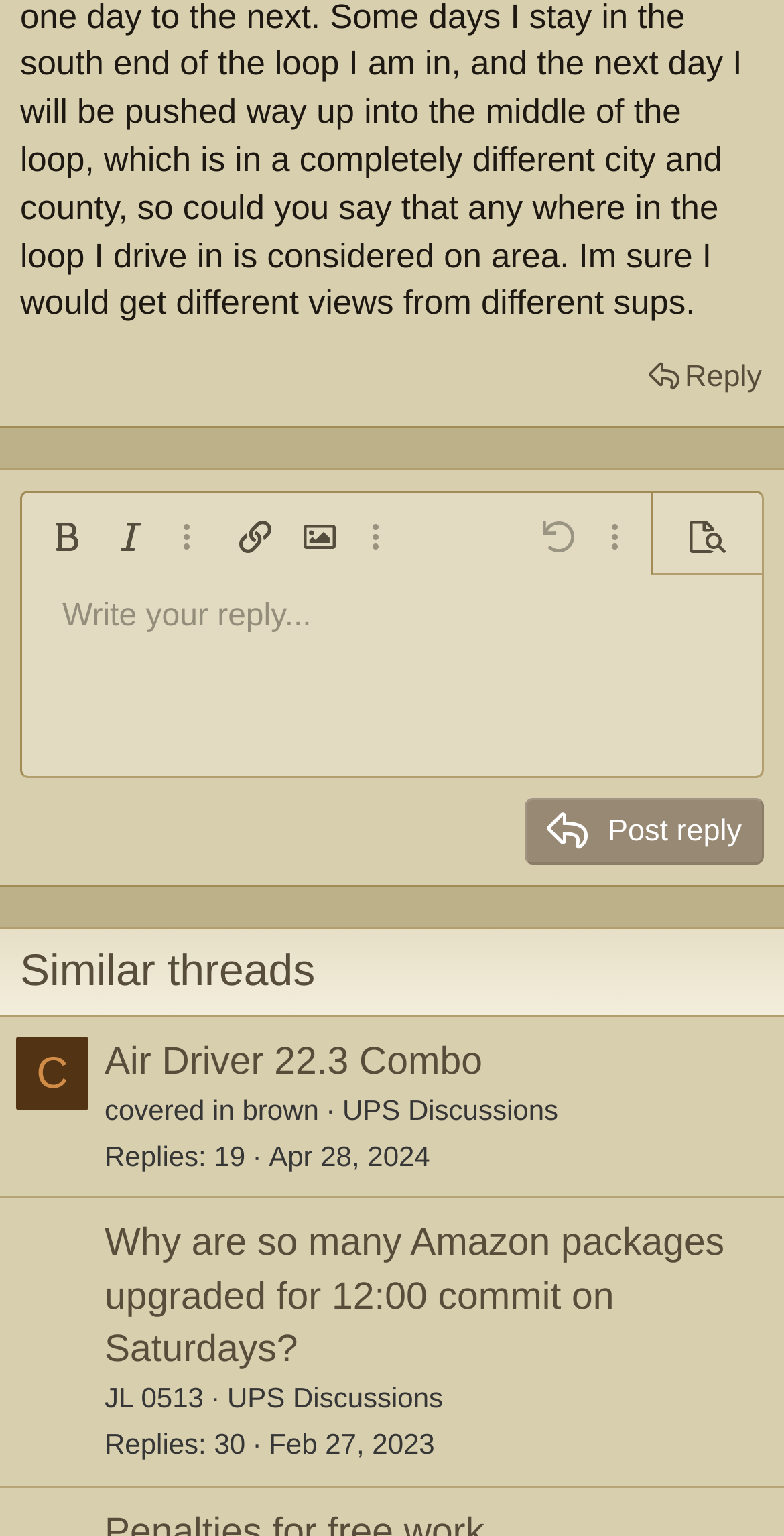Extract the bounding box coordinates for the UI element described by the text: "Code". The coordinates should be in the form of [left, top, right, bottom] with values between 0 and 1.

[0.556, 0.377, 0.633, 0.419]